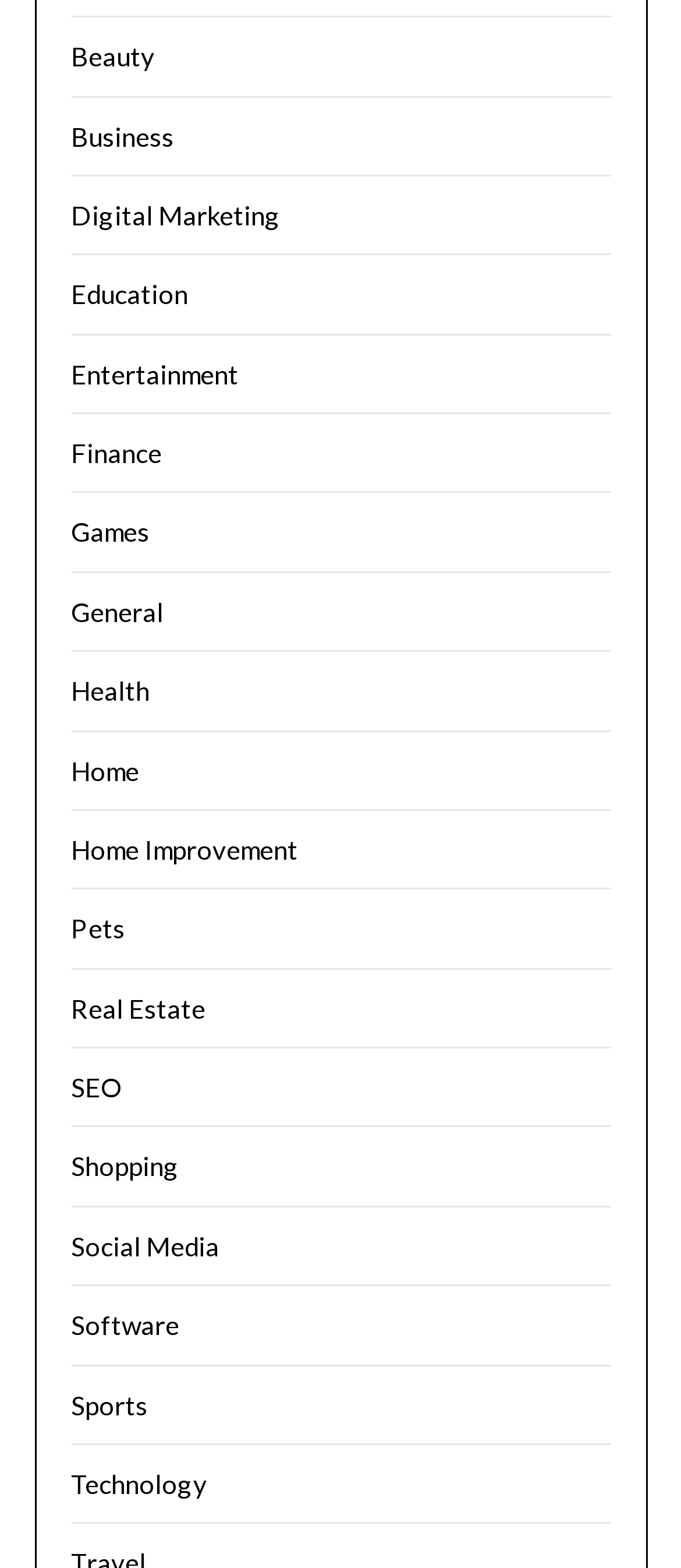Using the information in the image, could you please answer the following question in detail:
What is the last category listed?

I looked at the list of categories and found that the last one listed is Technology, which is located at the bottom of the list.